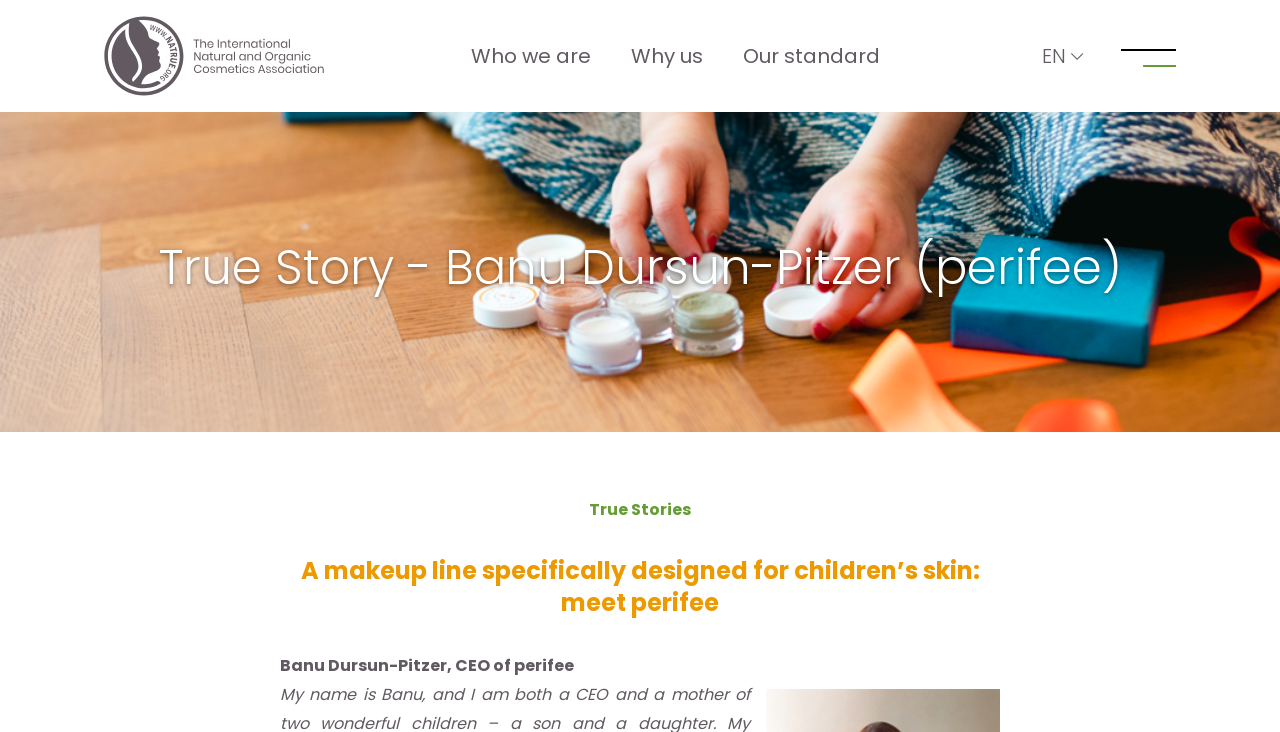Please identify the bounding box coordinates of the element on the webpage that should be clicked to follow this instruction: "Select English language". The bounding box coordinates should be given as four float numbers between 0 and 1, formatted as [left, top, right, bottom].

[0.766, 0.022, 0.789, 0.06]